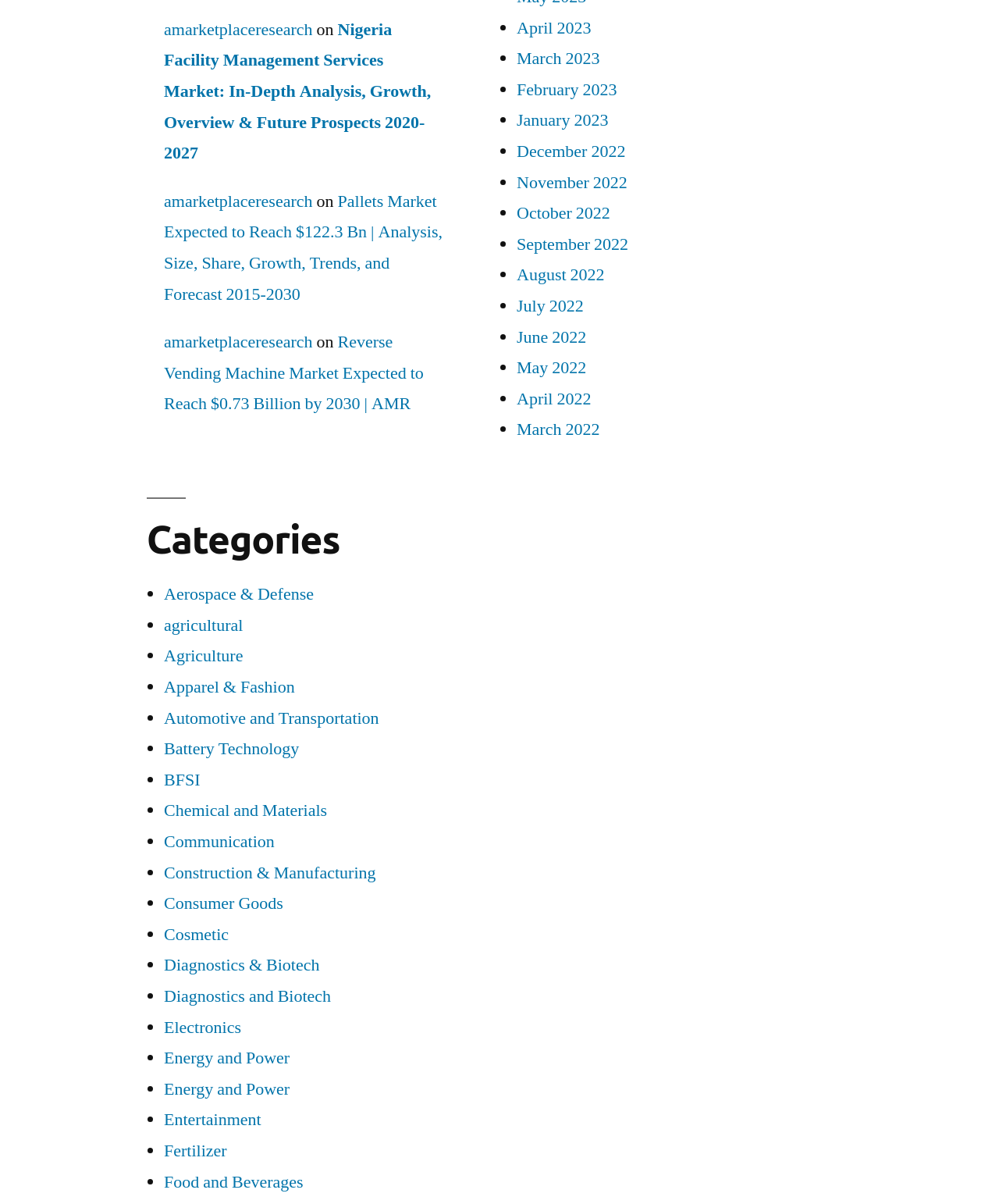How many months are listed on the webpage?
Refer to the image and respond with a one-word or short-phrase answer.

12